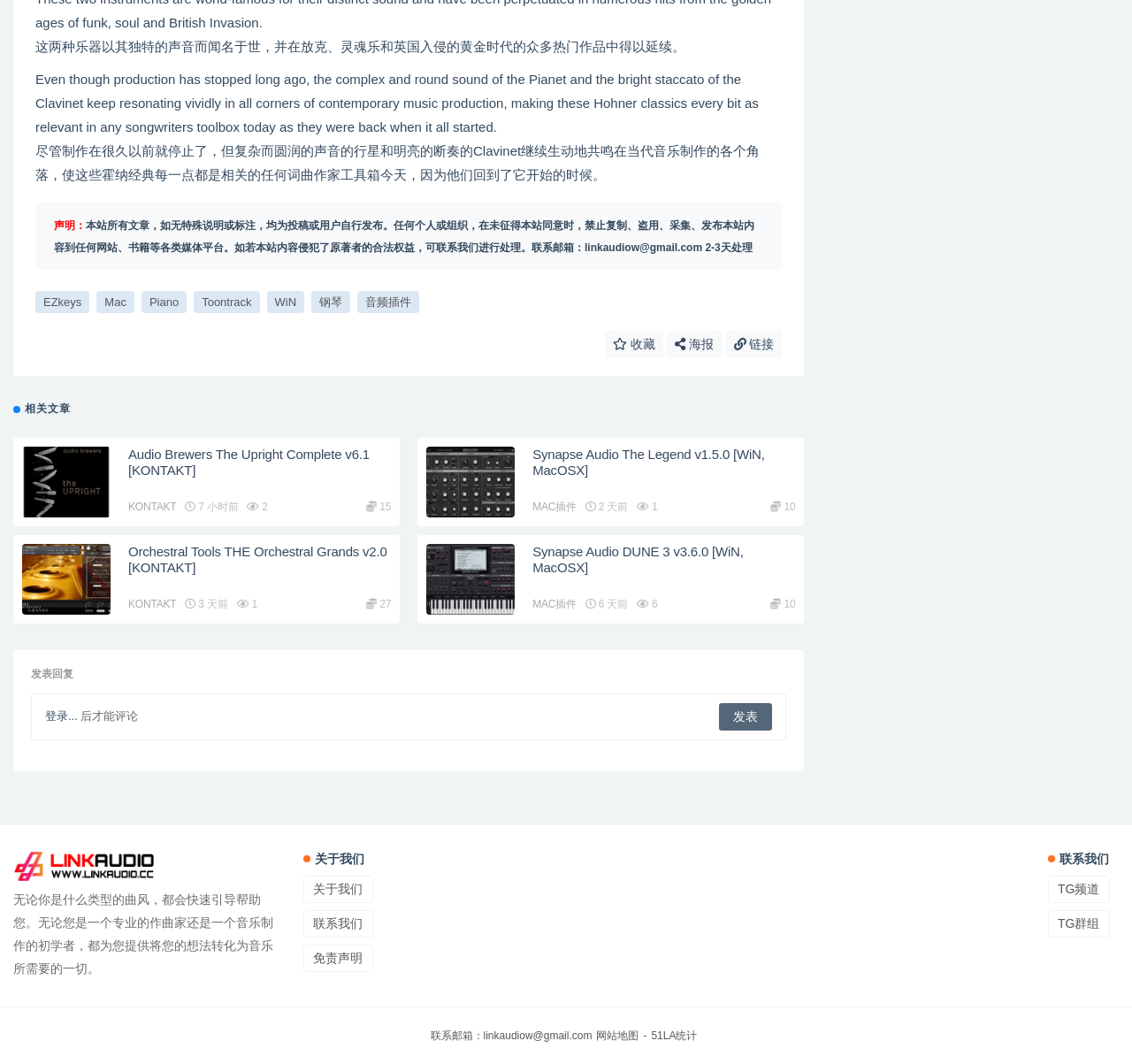What type of content is provided in the '相关文章' section?
Look at the image and respond with a single word or a short phrase.

Music software links